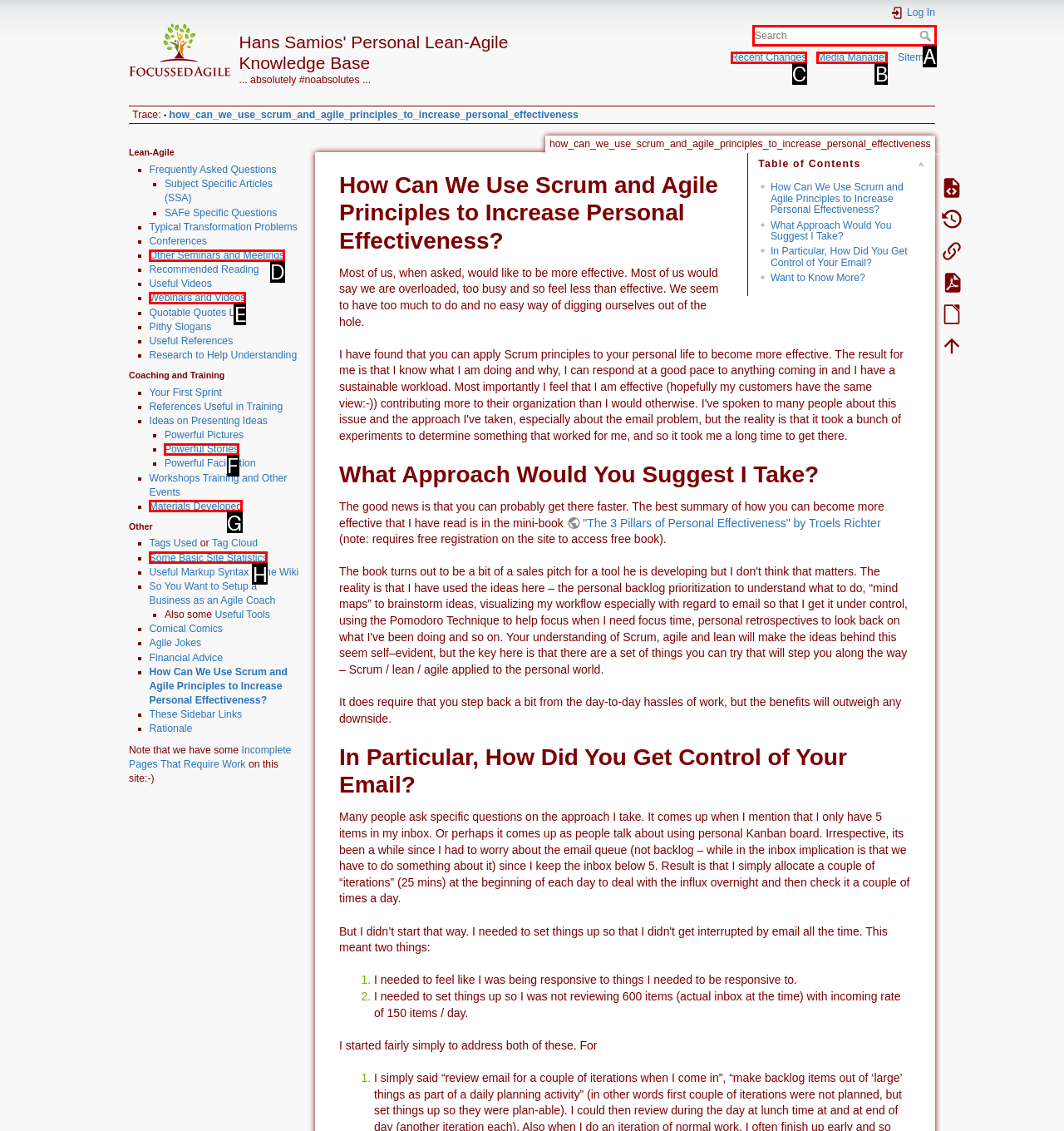Which option should be clicked to execute the following task: Get help from the Help Center? Respond with the letter of the selected option.

None